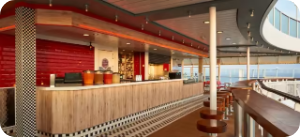What is the color of the wall in the background?
Carefully analyze the image and provide a detailed answer to the question.

The caption describes the background of the bar as having a vibrant red wall that complements the warm, natural tones of the bar, creating a lively ambiance.